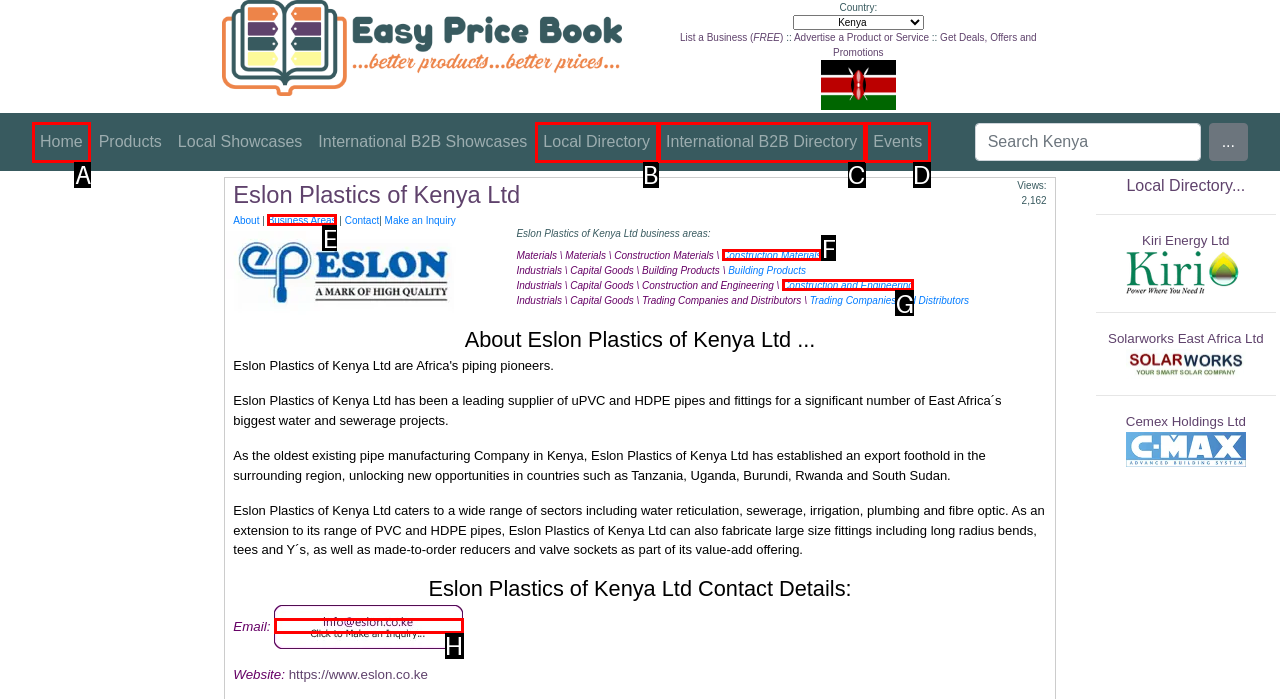Tell me which one HTML element best matches the description: International B2B Directory Answer with the option's letter from the given choices directly.

C